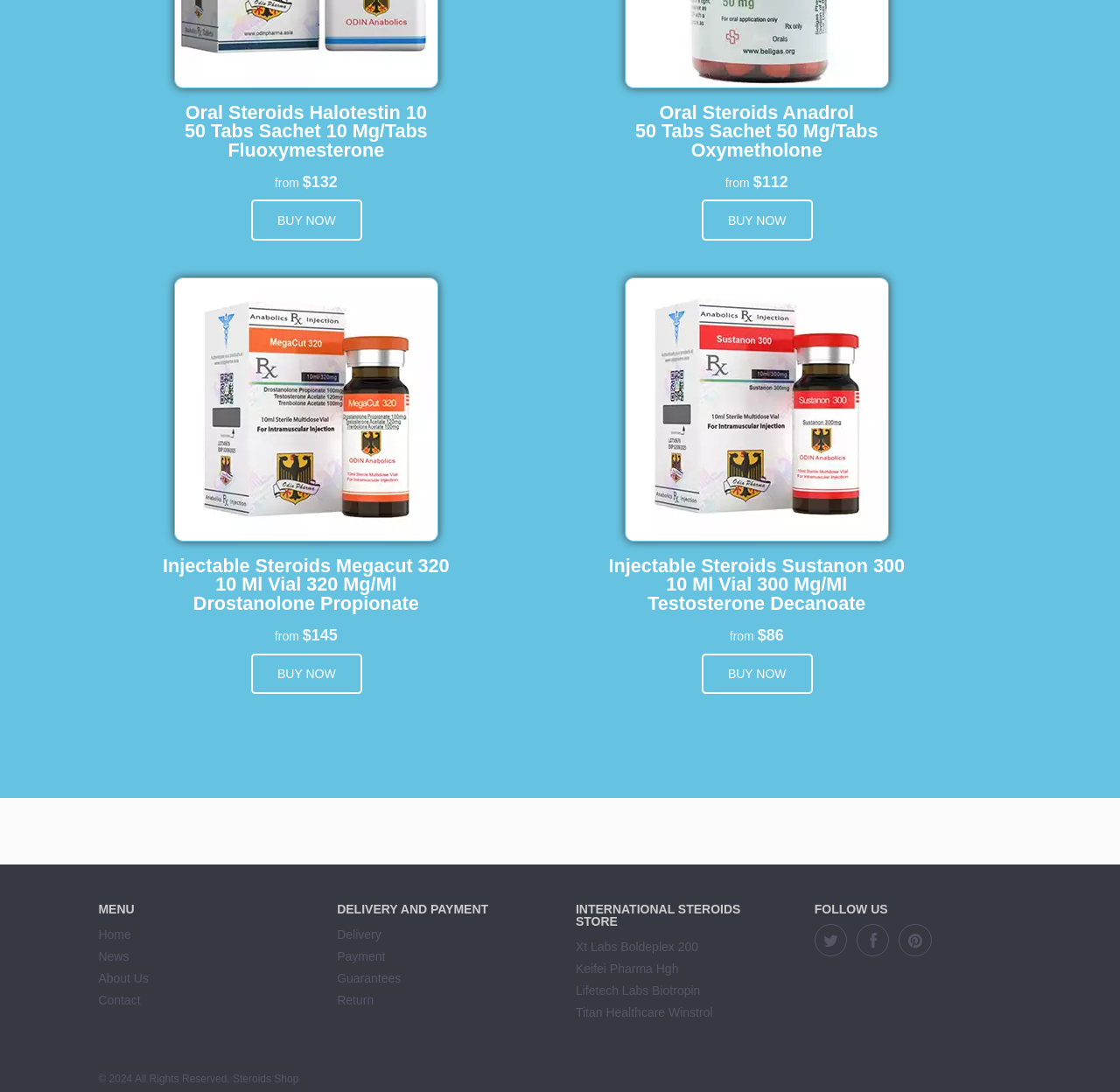How many social media links are there in the 'FOLLOW US' section?
Deliver a detailed and extensive answer to the question.

The 'FOLLOW US' section has links to three social media platforms, which are represented by the icons '', '', and '', and therefore, there are 3 social media links in total.